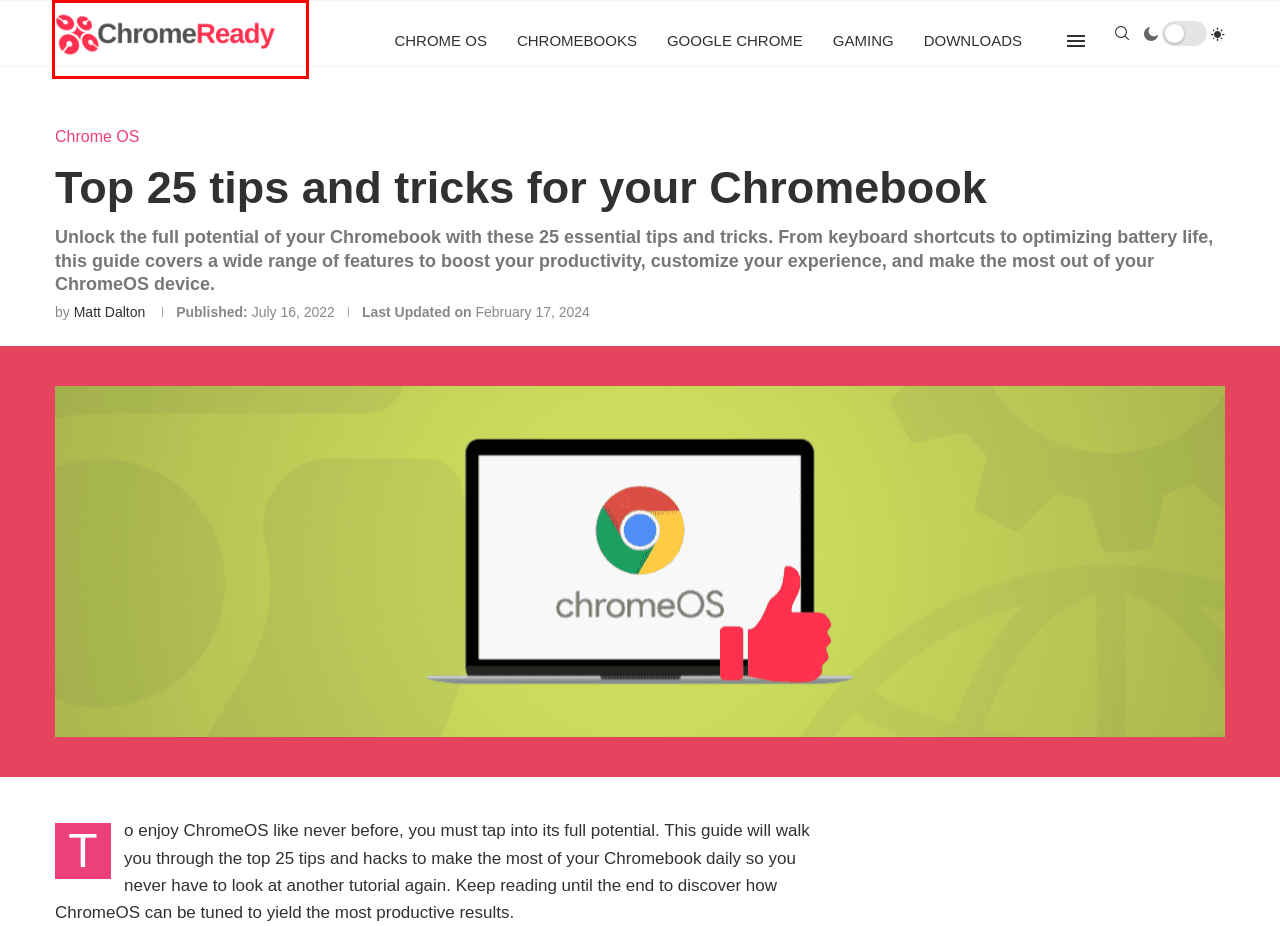You have a screenshot of a webpage with a red bounding box around an element. Identify the webpage description that best fits the new page that appears after clicking the selected element in the red bounding box. Here are the candidates:
A. Matt Dalton | Chrome Ready
B. Features to look out for in Chrome OS 91 | Chrome Ready
C. Chrome Ready | Master Chrome Ecosystem with Experts
D. Gaming on Chromebook | Chrome Ready
E. How to see keyboard shortcuts on a Chromebook | Chrome Ready
F. Chromebox | Chrome Ready
G. Downloads | Chrome Ready
H. Chrome OS | Chrome Ready

C